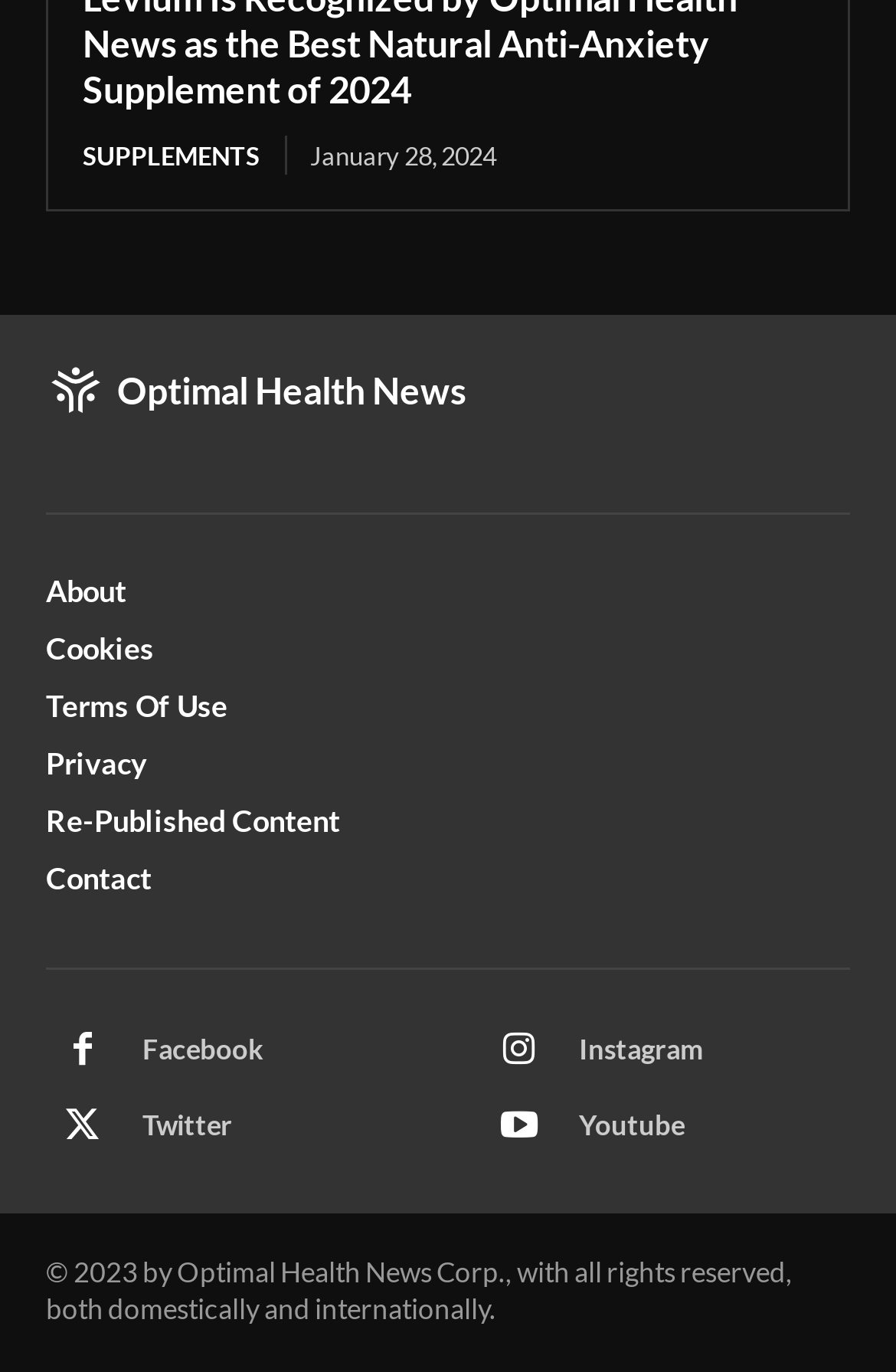Locate the bounding box of the UI element with the following description: "Re-Published Content".

[0.051, 0.584, 0.482, 0.612]